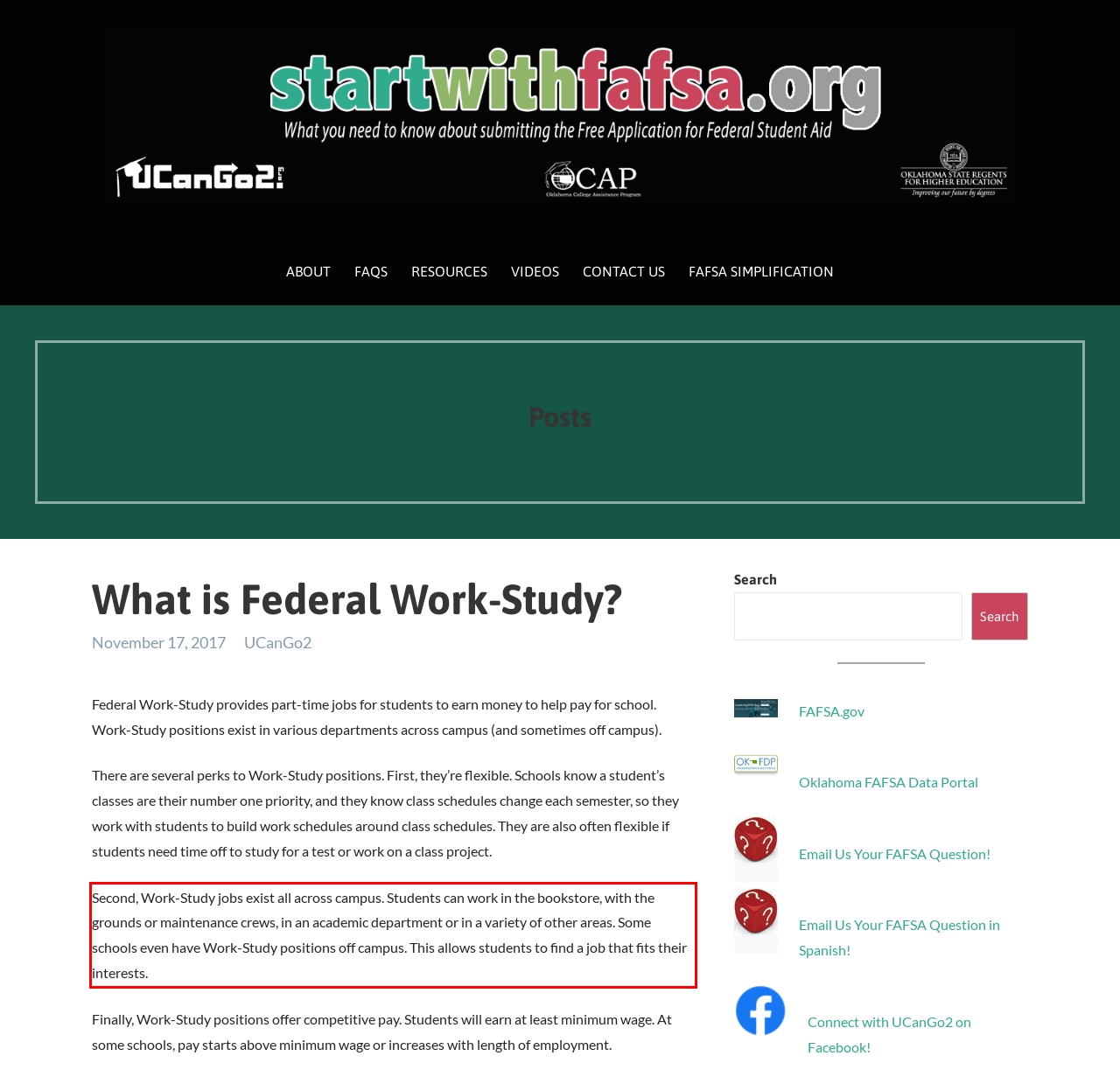Using the provided webpage screenshot, identify and read the text within the red rectangle bounding box.

Second, Work-Study jobs exist all across campus. Students can work in the bookstore, with the grounds or maintenance crews, in an academic department or in a variety of other areas. Some schools even have Work-Study positions off campus. This allows students to find a job that fits their interests.